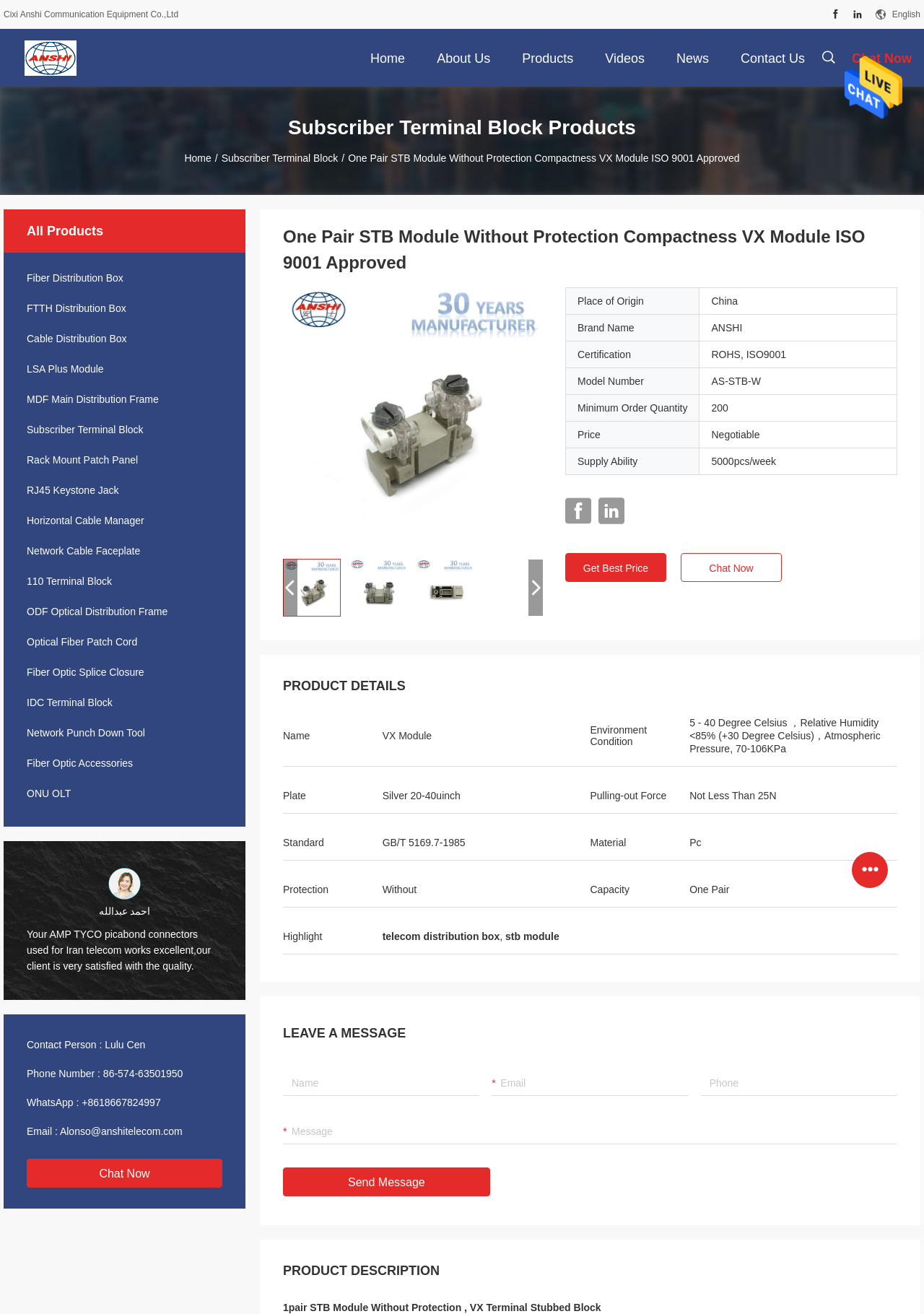What is the contact person's name?
Answer with a single word or phrase by referring to the visual content.

Lulu Cen